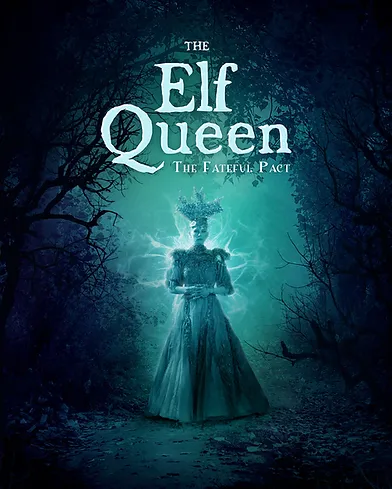What kind of atmosphere is presented in the artwork?
Please analyze the image and answer the question with as much detail as possible.

The caption describes the artwork as presenting an ethereal and mystical atmosphere, which is created by the haunting forest illuminated by an otherworldly glow, and the imposing figure of the Elf Queen shrouded in a flowing gown.